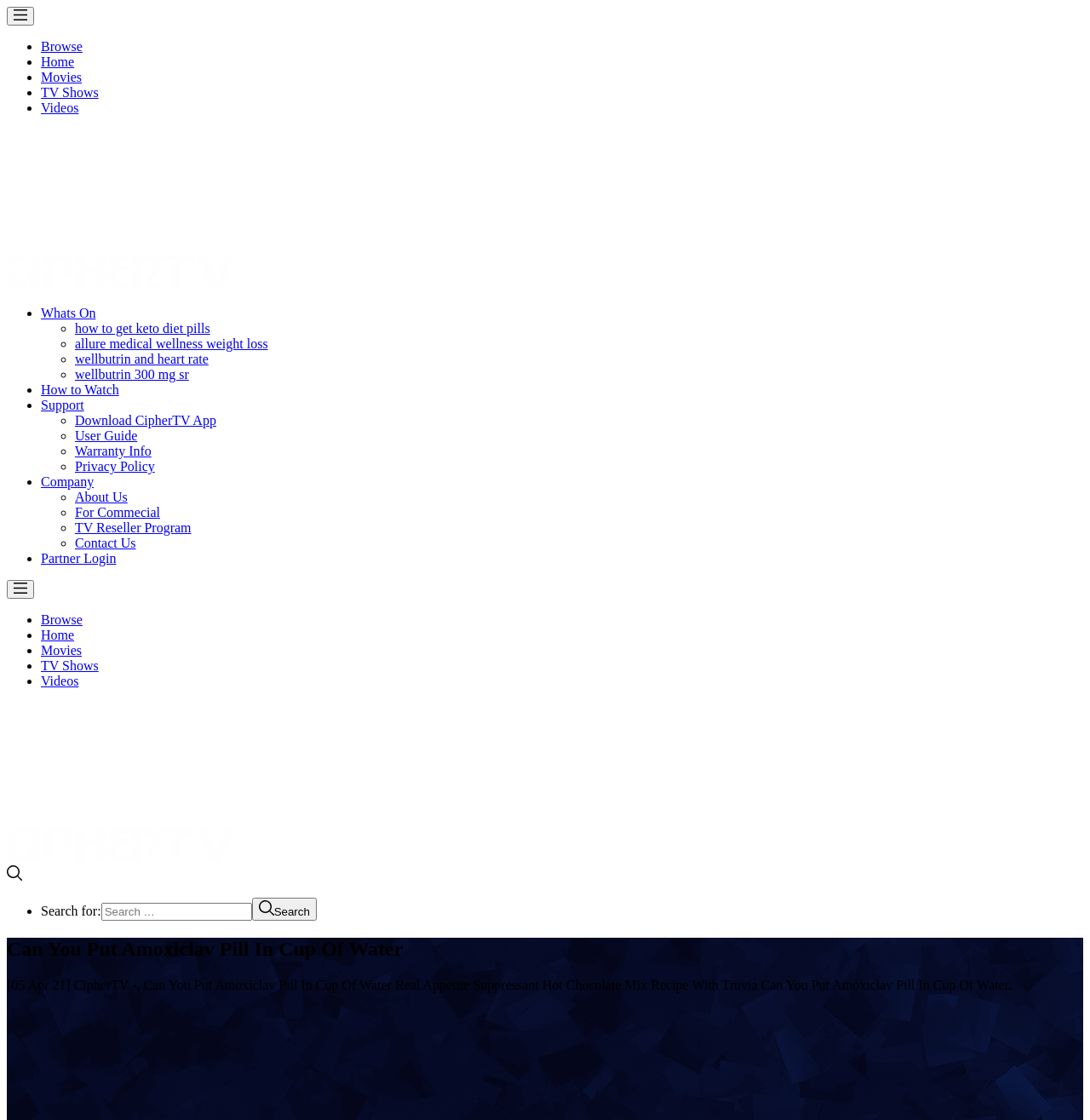What is the purpose of the search bar?
Answer the question using a single word or phrase, according to the image.

To search for content